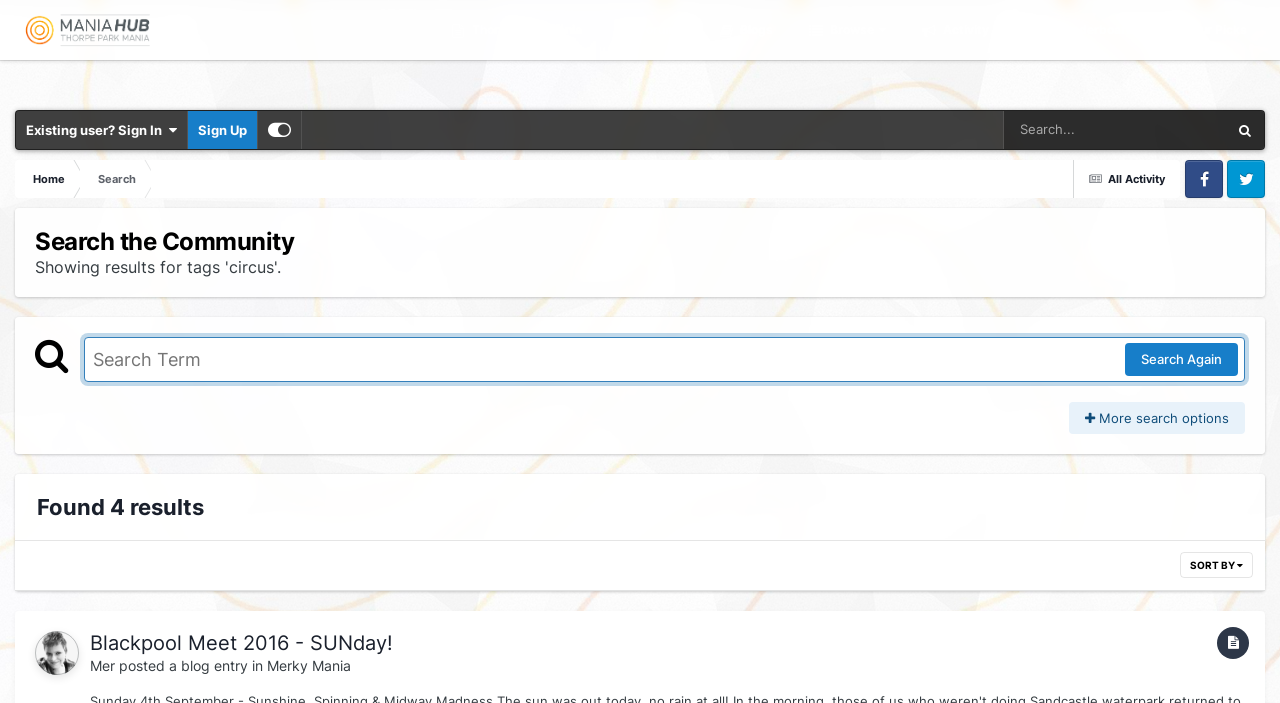Please indicate the bounding box coordinates for the clickable area to complete the following task: "Go to the home page". The coordinates should be specified as four float numbers between 0 and 1, i.e., [left, top, right, bottom].

[0.012, 0.228, 0.062, 0.282]